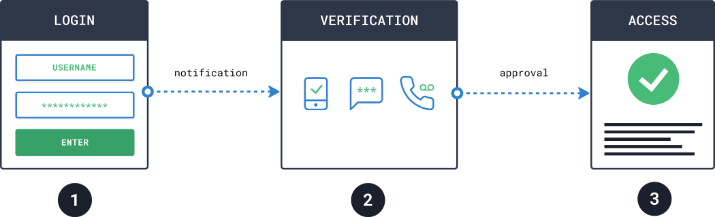What is the purpose of the verification step in 2FA?
Please craft a detailed and exhaustive response to the question.

The verification step in 2FA is necessary to confirm the user's identity, ensuring that the person attempting to access the account is the actual owner, and not an unauthorized individual.